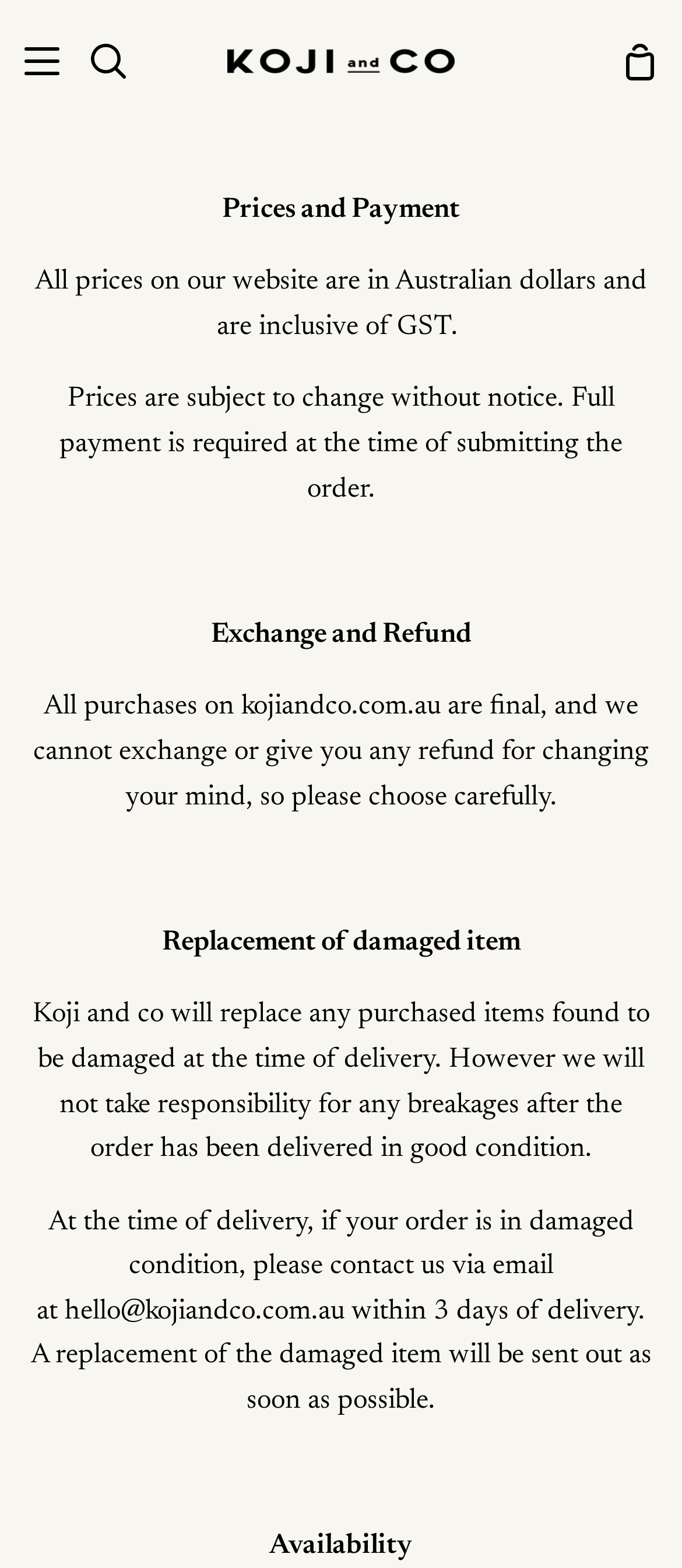Analyze and describe the webpage in a detailed narrative.

The webpage is about the terms of purchase for Koji and Co, an Australian-based company. At the top left corner, there is a button to open a menu, and next to it, a search link with a dropdown menu. The company's logo, "Koji and Co", is situated in the top center, with a shopping cart link at the top right corner.

Below the logo, there are several sections of text. The first section, "Prices and Payment", explains that all prices on the website are in Australian dollars and inclusive of GST, and that prices are subject to change without notice. Full payment is required at the time of submitting the order.

The next section, "Exchange and Refund", states that all purchases are final, and no exchanges or refunds are possible for changing one's mind. 

Following this, there is a section on "Replacement of damaged item", which explains that Koji and Co will replace any damaged items found at the time of delivery, but not for breakages after delivery. If an order is received in damaged condition, customers are instructed to contact the company via email within 3 days of delivery, and a replacement will be sent out as soon as possible.

Finally, at the bottom of the page, there is a section titled "Availability", but its content is not specified.